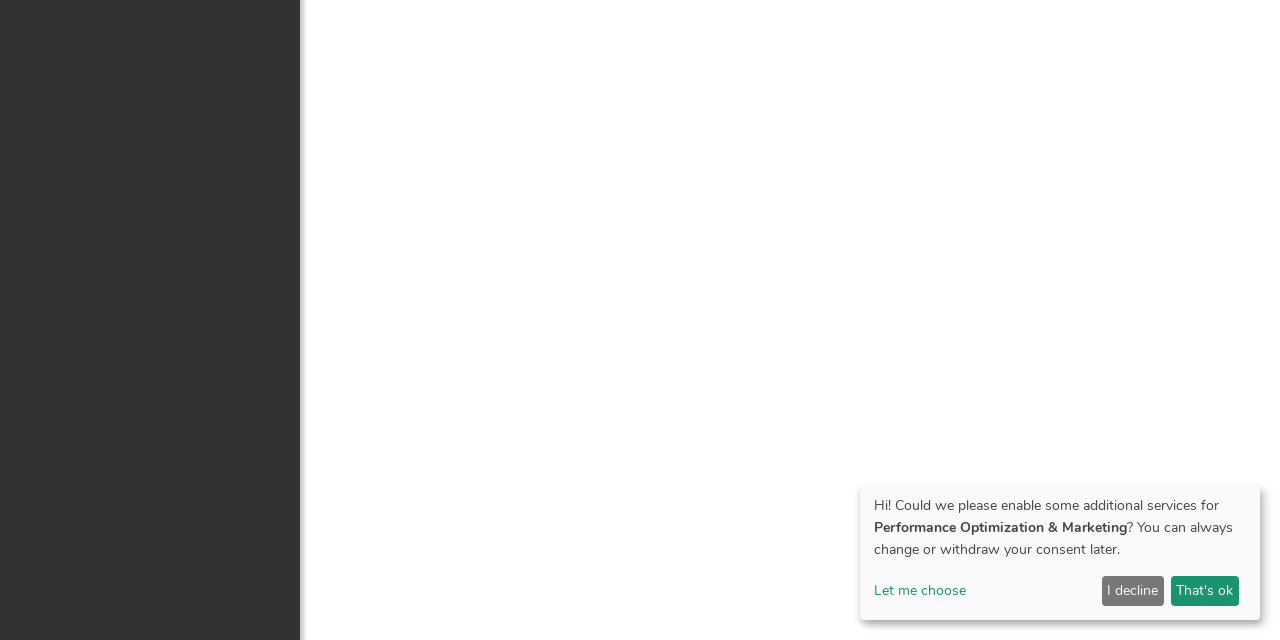Provide the bounding box coordinates of the HTML element described by the text: "Let me choose". The coordinates should be in the format [left, top, right, bottom] with values between 0 and 1.

[0.683, 0.907, 0.855, 0.942]